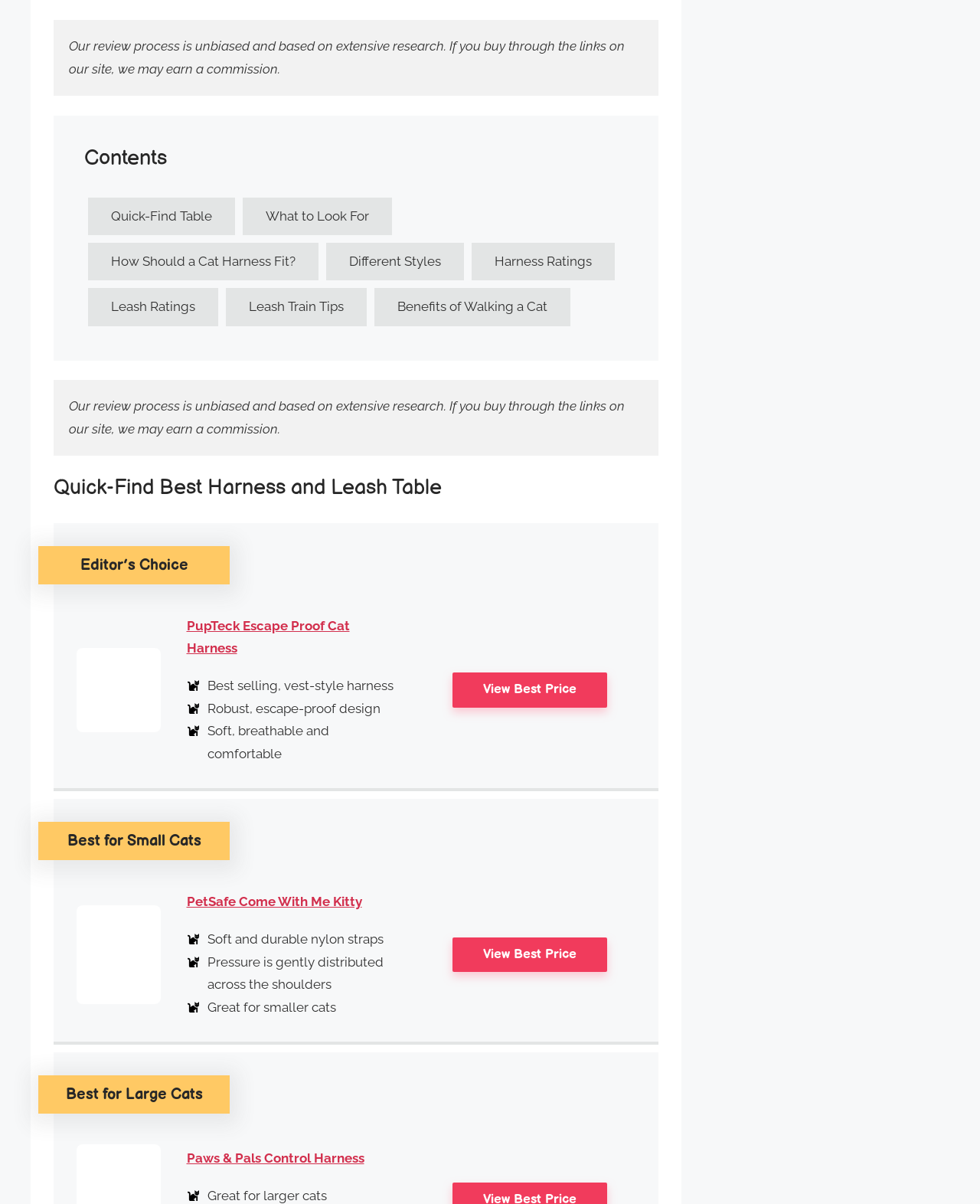Determine the bounding box coordinates for the HTML element described here: "Benefits of Walking a Cat".

[0.382, 0.239, 0.582, 0.271]